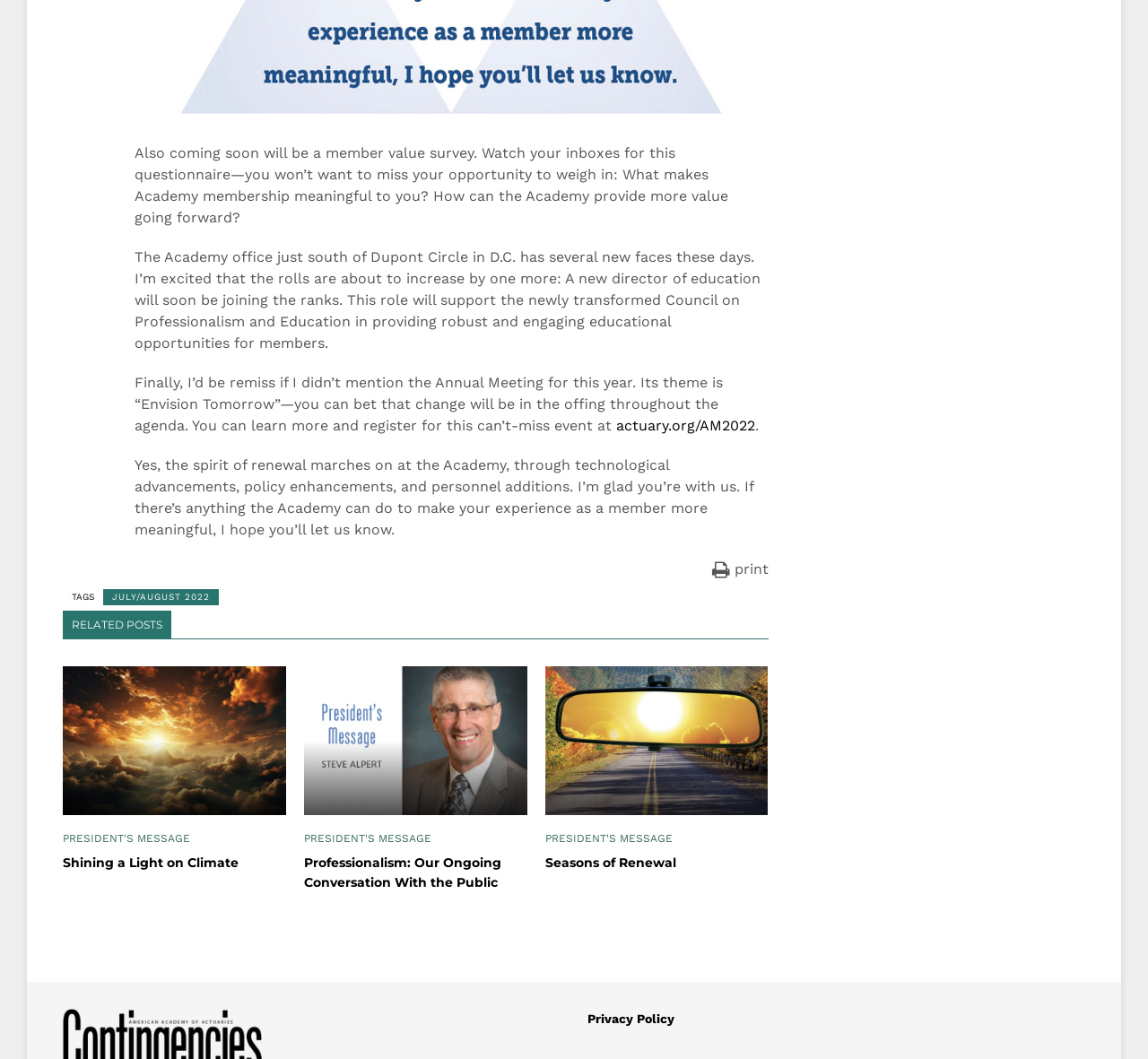Given the content of the image, can you provide a detailed answer to the question?
What is the purpose of the member value survey?

I found this information by reading the text in the StaticText element with ID 380, which mentions that the member value survey is an opportunity to weigh in on what makes Academy membership meaningful.